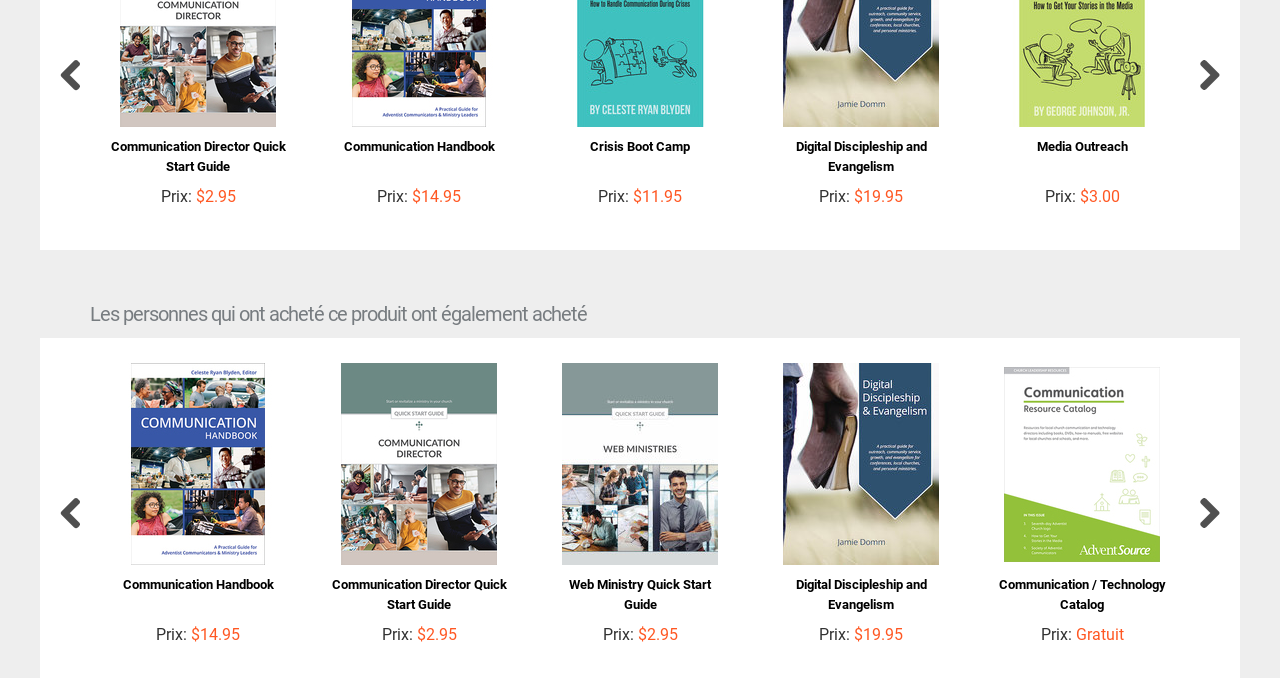Please determine the bounding box coordinates of the element to click on in order to accomplish the following task: "Go to previous page". Ensure the coordinates are four float numbers ranging from 0 to 1, i.e., [left, top, right, bottom].

[0.047, 0.088, 0.064, 0.134]